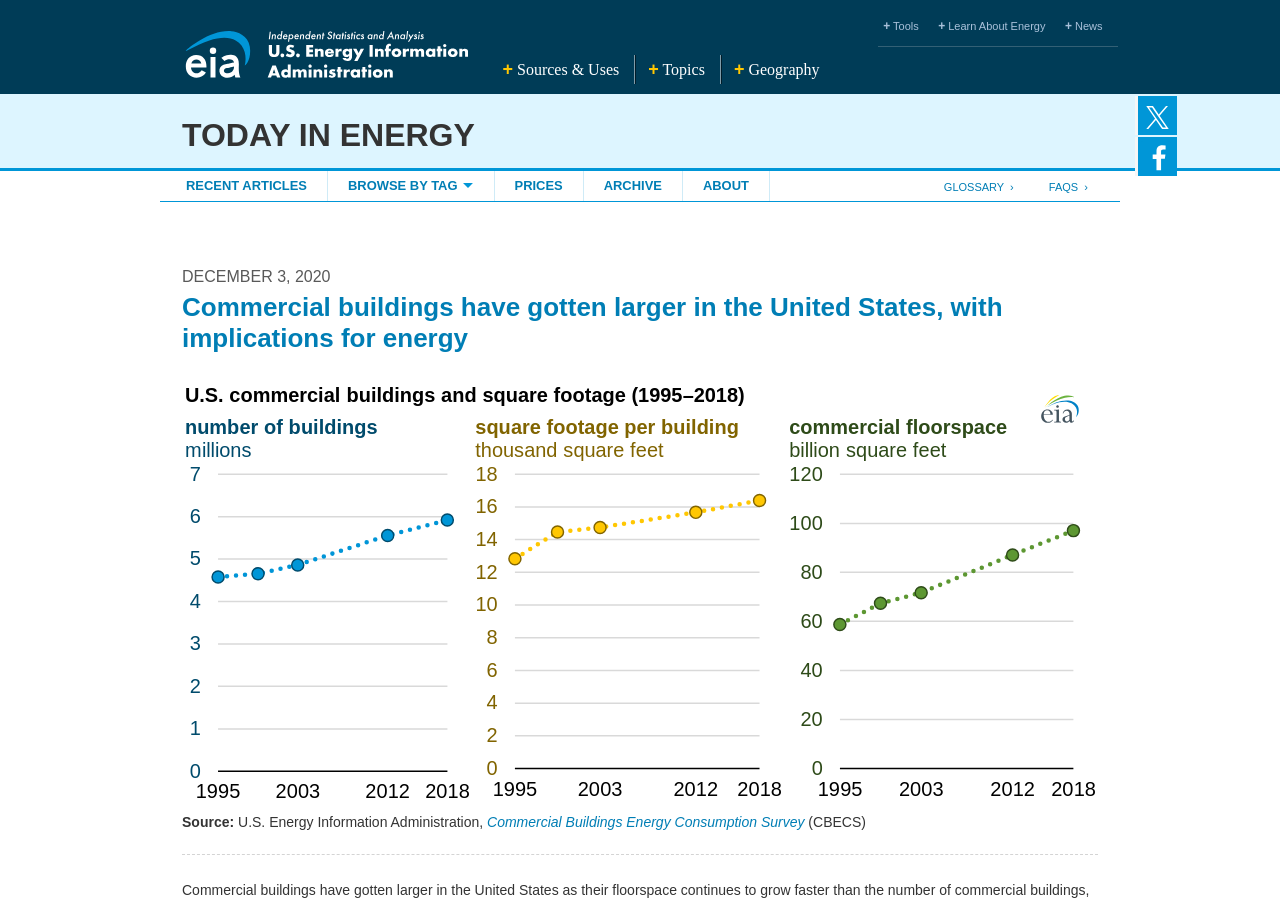Please determine the bounding box coordinates for the element that should be clicked to follow these instructions: "View recent articles".

[0.13, 0.185, 0.255, 0.222]